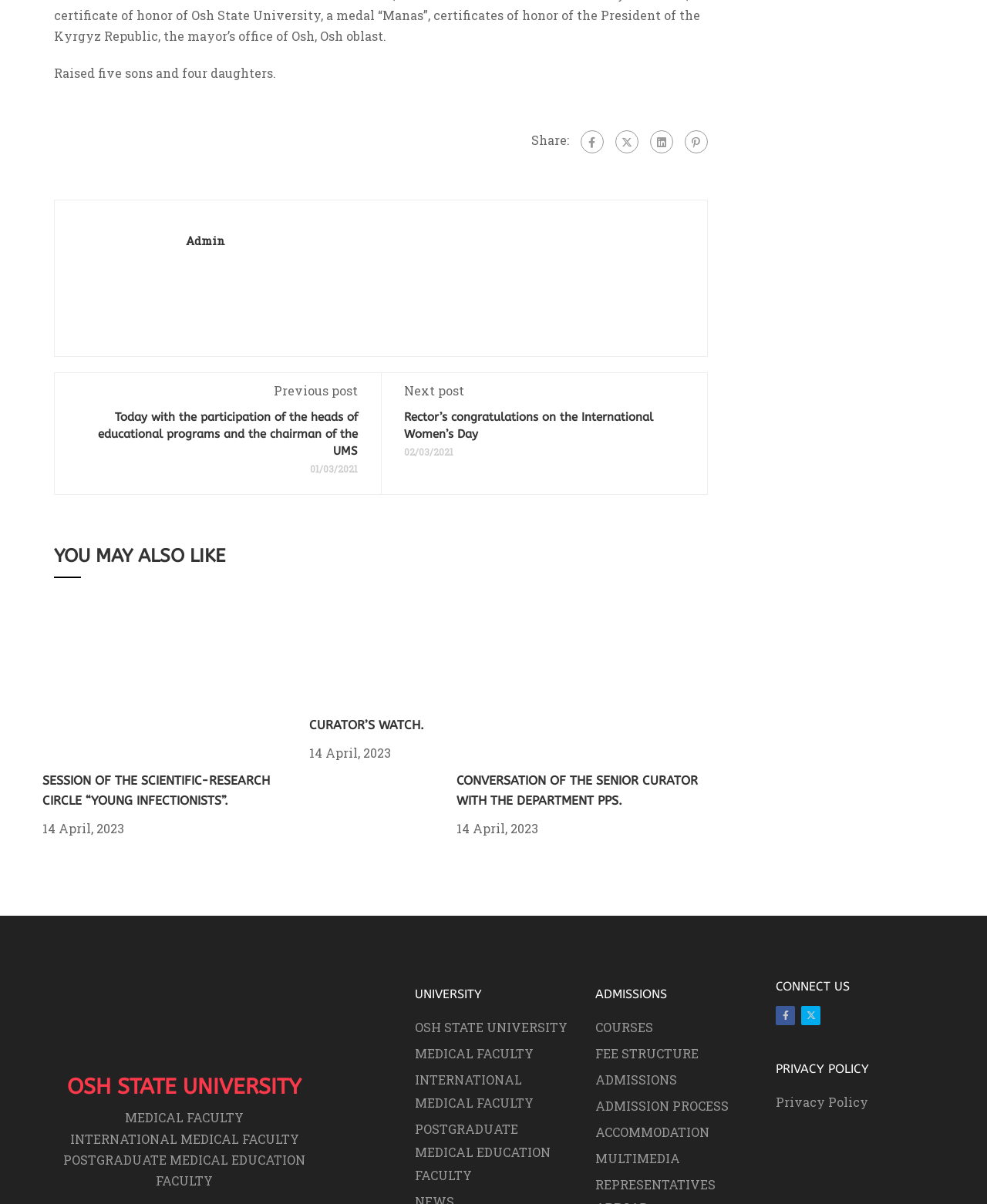Locate the bounding box of the UI element defined by this description: "OSH STATE UNIVERSITY". The coordinates should be given as four float numbers between 0 and 1, formatted as [left, top, right, bottom].

[0.42, 0.844, 0.58, 0.863]